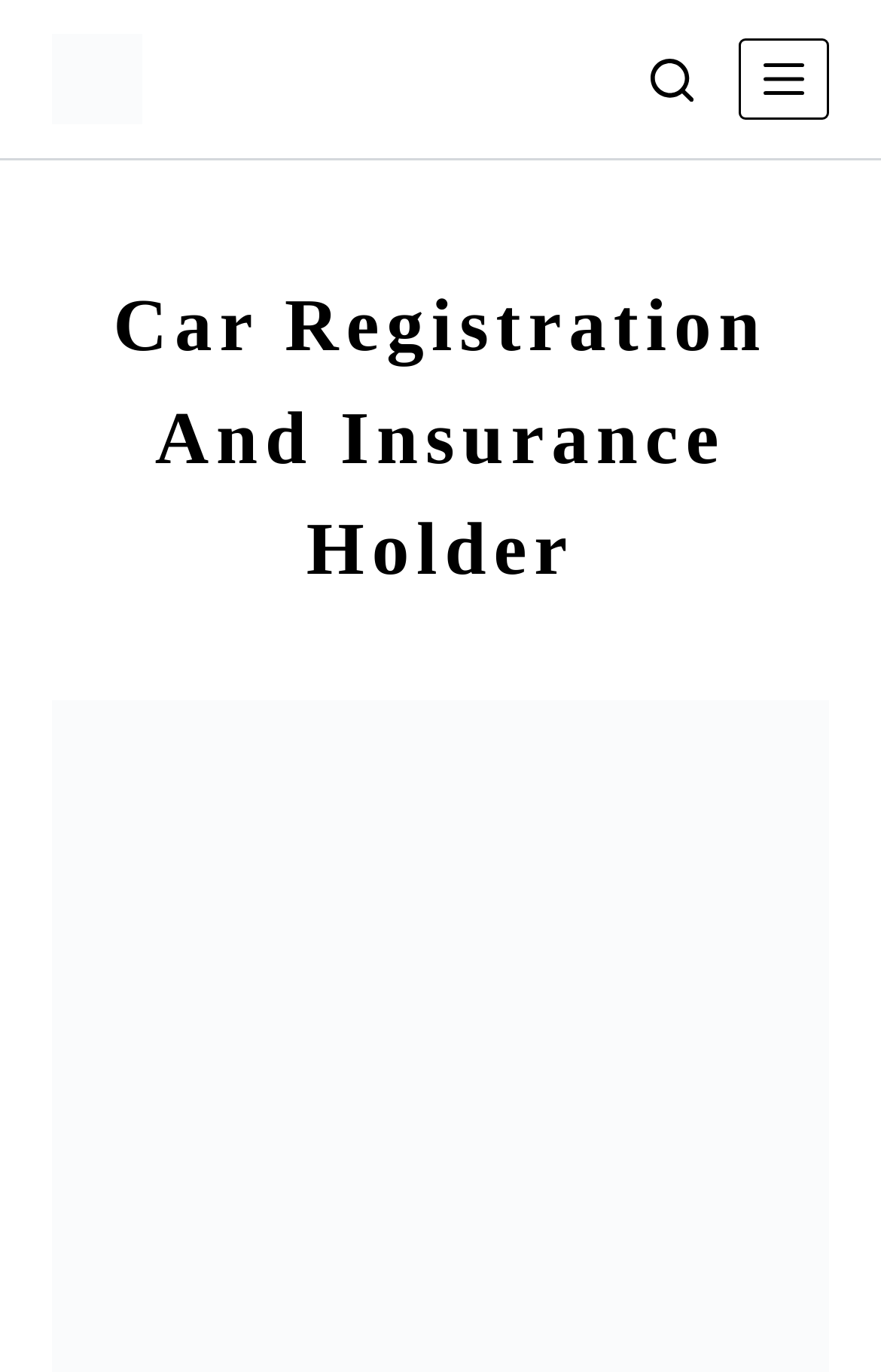How many buttons are on the top right corner?
Examine the screenshot and reply with a single word or phrase.

Two